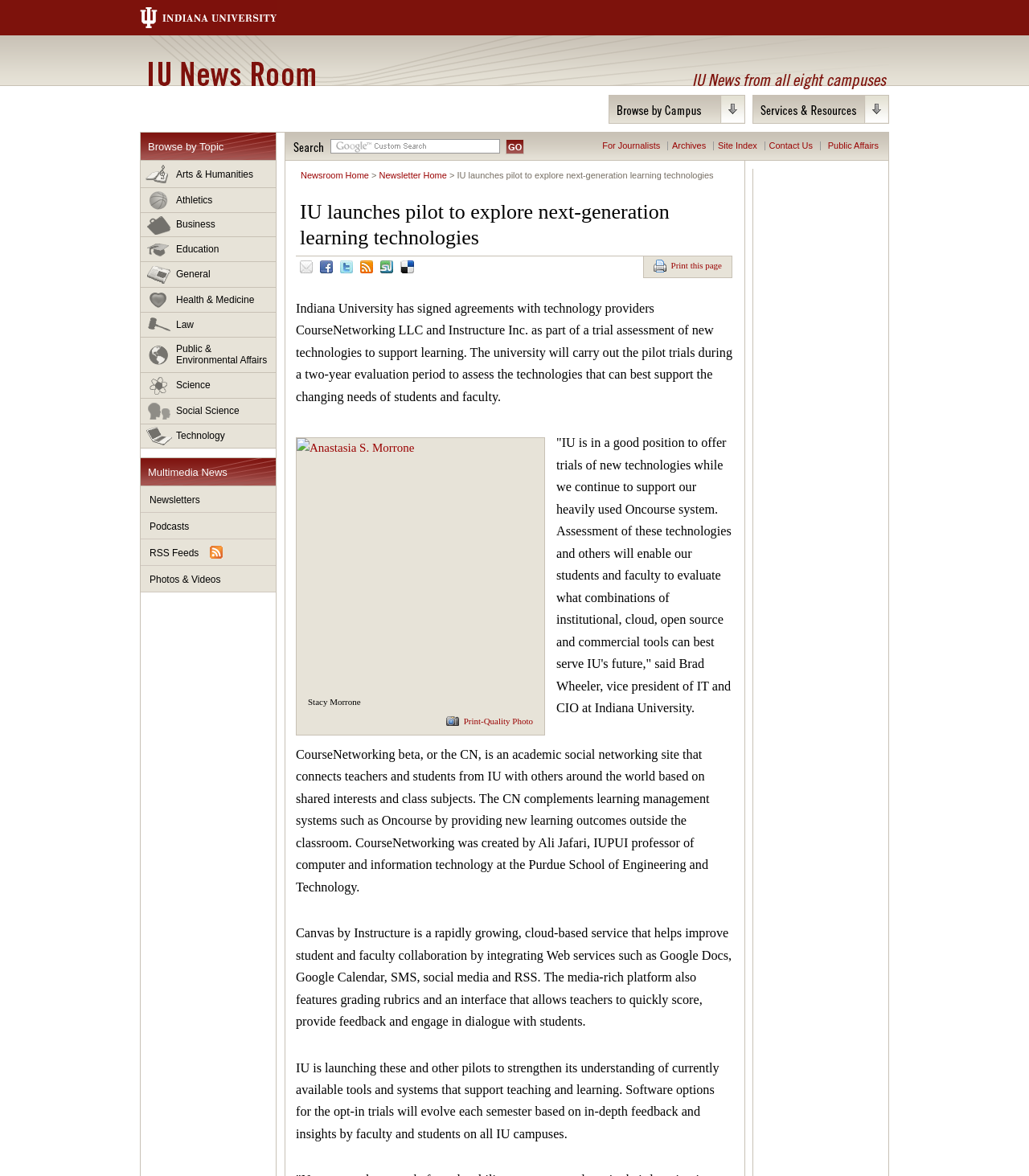Determine the bounding box coordinates of the region that needs to be clicked to achieve the task: "Search for news".

[0.285, 0.121, 0.314, 0.129]